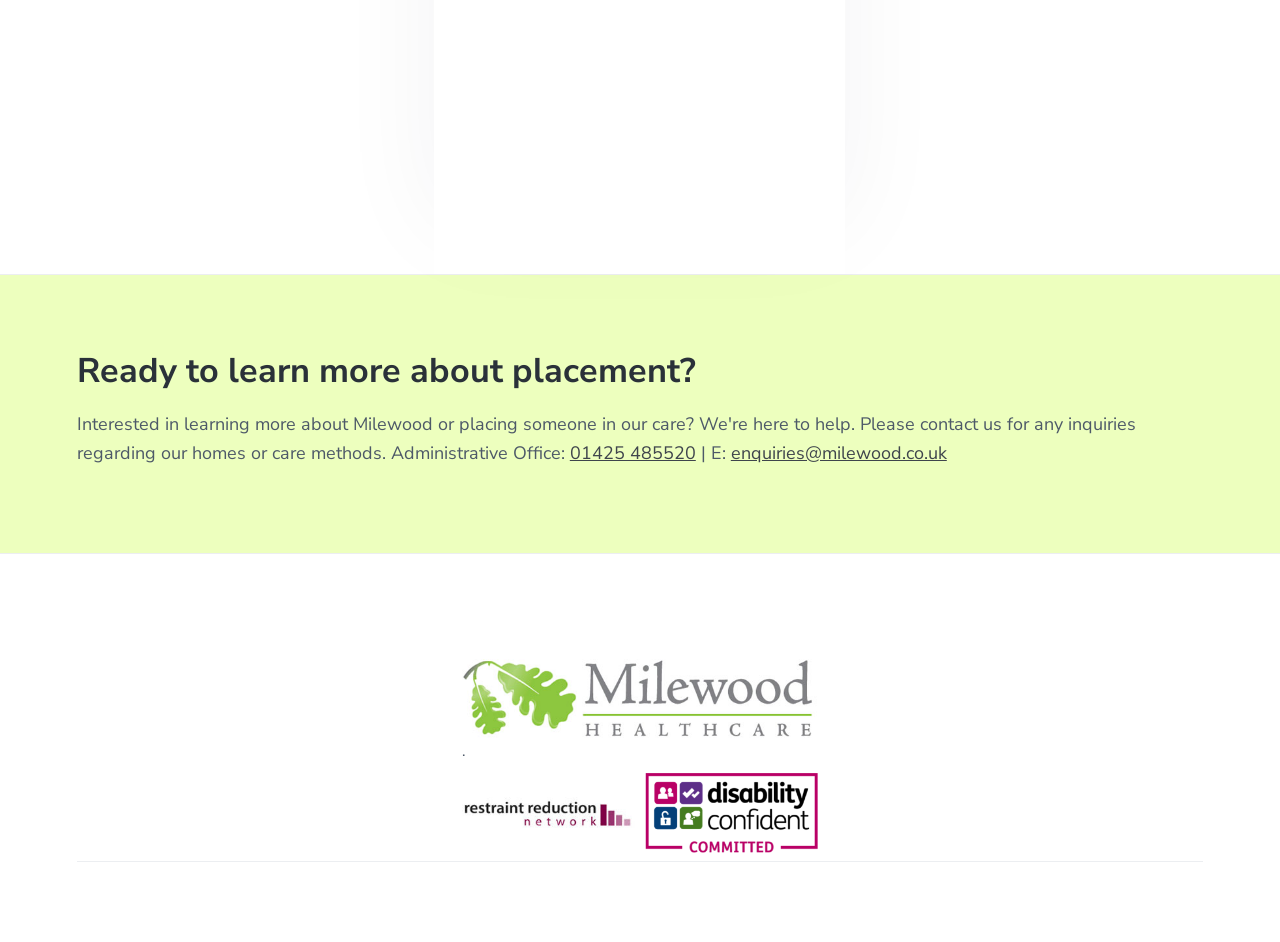Find the bounding box coordinates corresponding to the UI element with the description: "Special Collections". The coordinates should be formatted as [left, top, right, bottom], with values as floats between 0 and 1.

None